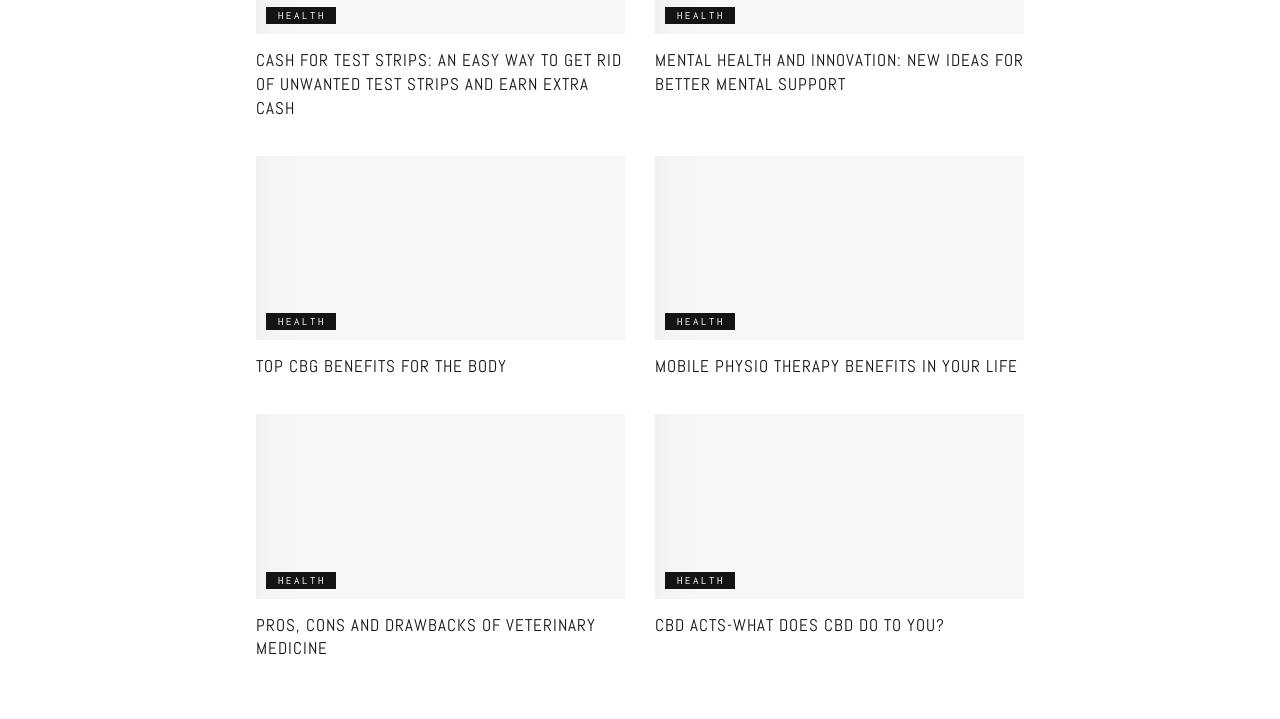Please find the bounding box coordinates of the clickable region needed to complete the following instruction: "Click on 'CASH FOR TEST STRIPS: AN EASY WAY TO GET RID OF UNWANTED TEST STRIPS AND EARN EXTRA CASH'". The bounding box coordinates must consist of four float numbers between 0 and 1, i.e., [left, top, right, bottom].

[0.2, 0.069, 0.486, 0.165]